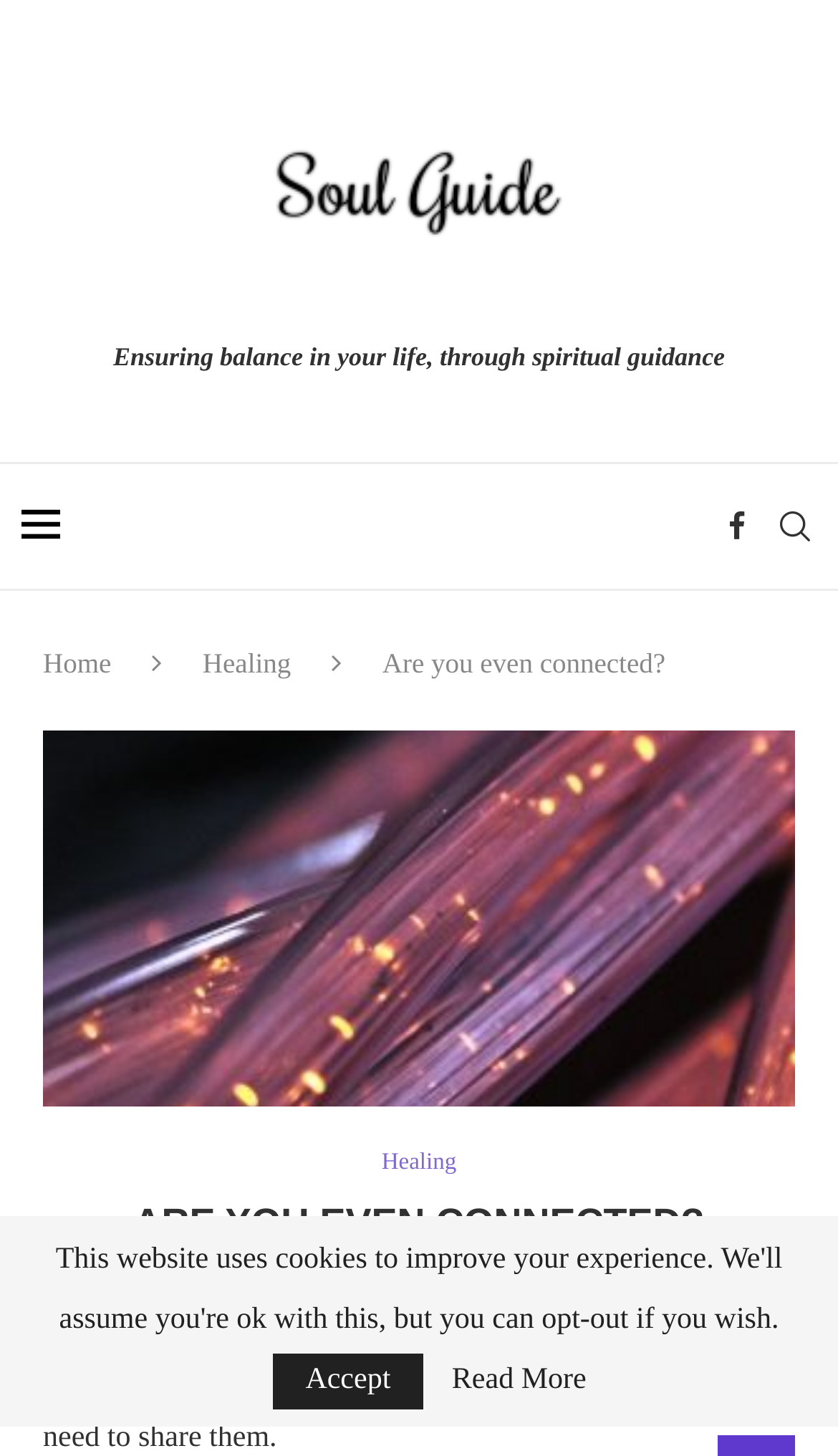Find the bounding box coordinates of the clickable area that will achieve the following instruction: "Go to the Home page".

[0.051, 0.444, 0.133, 0.466]